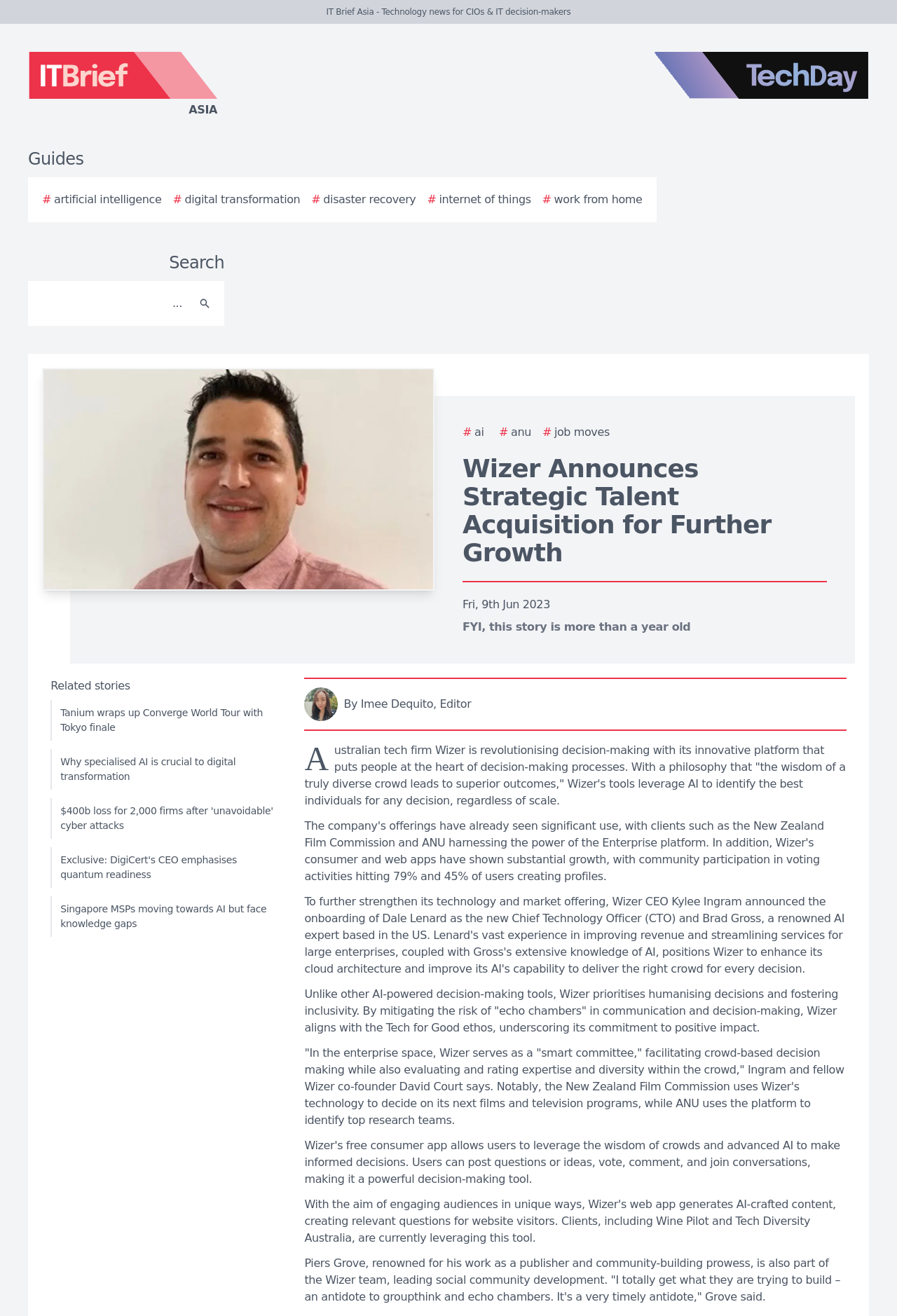Could you determine the bounding box coordinates of the clickable element to complete the instruction: "Click the 'Chat' button"? Provide the coordinates as four float numbers between 0 and 1, i.e., [left, top, right, bottom].

None